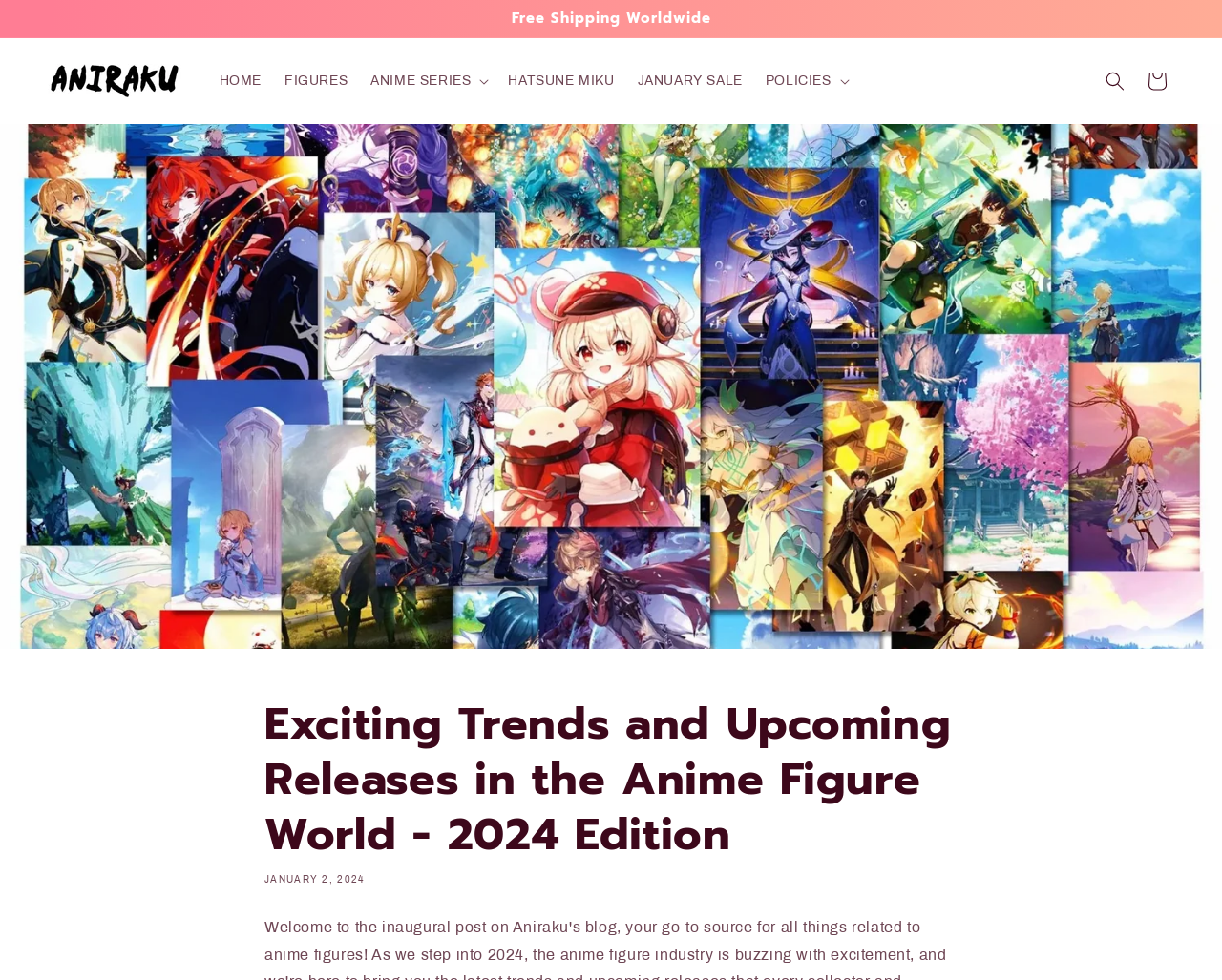Using the information in the image, give a comprehensive answer to the question: 
What is the current sale event?

I found the link 'JANUARY SALE' with the bounding box coordinates [0.512, 0.062, 0.617, 0.103], which suggests that the current sale event is the 'JANUARY SALE'.